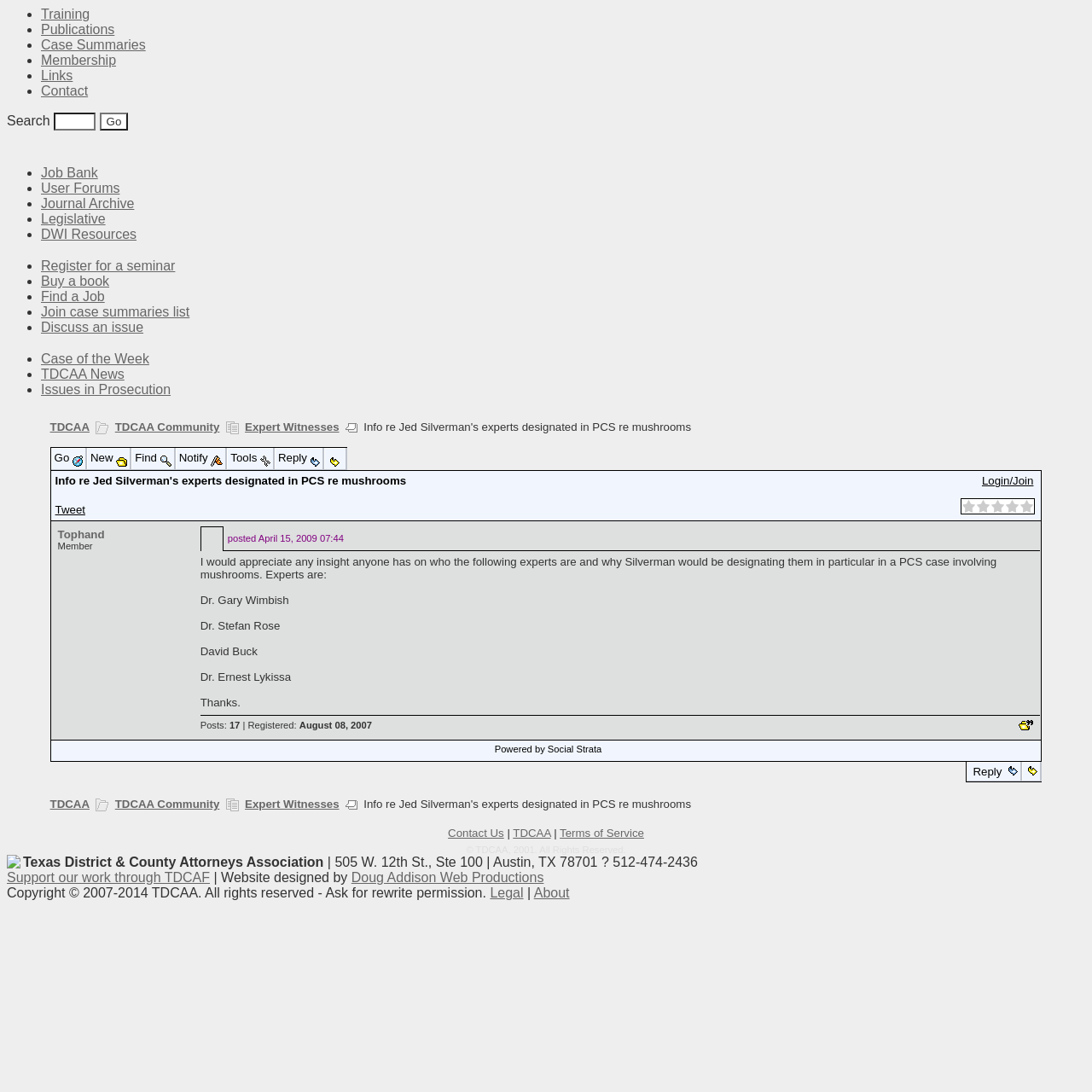Locate the bounding box of the UI element described by: "Posts: 17" in the given webpage screenshot.

[0.183, 0.66, 0.22, 0.669]